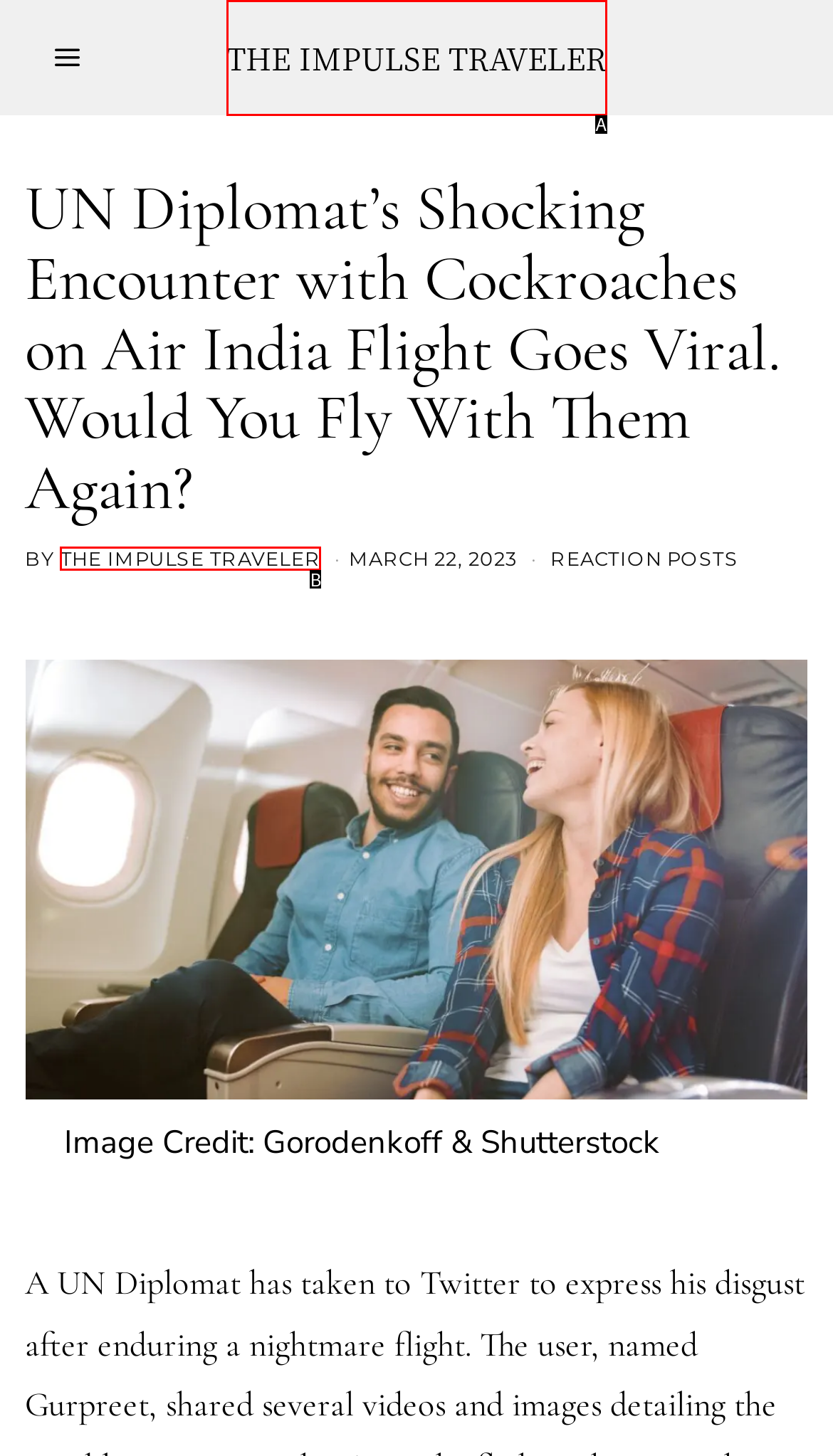Determine the HTML element that best aligns with the description: Full text links
Answer with the appropriate letter from the listed options.

None